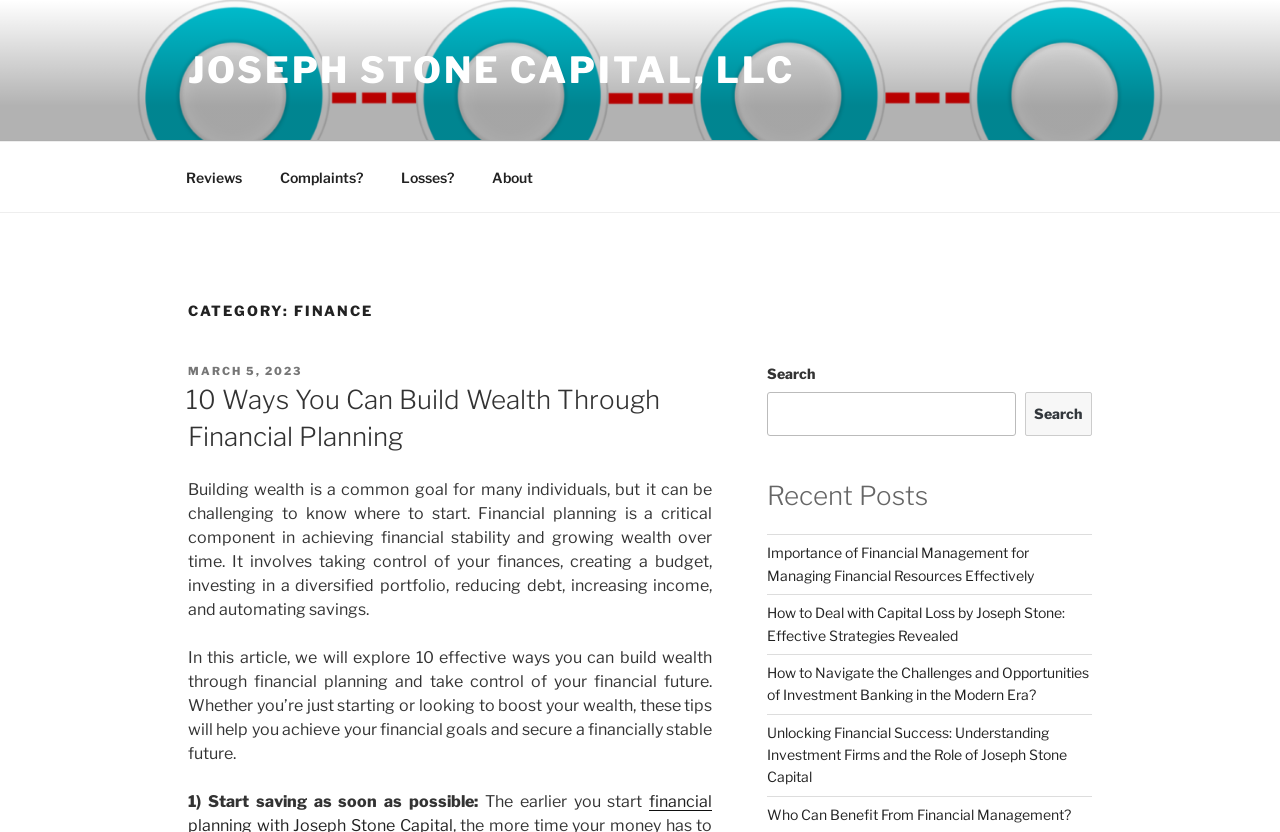Provide a short answer using a single word or phrase for the following question: 
What is the title of the first article?

10 Ways You Can Build Wealth Through Financial Planning